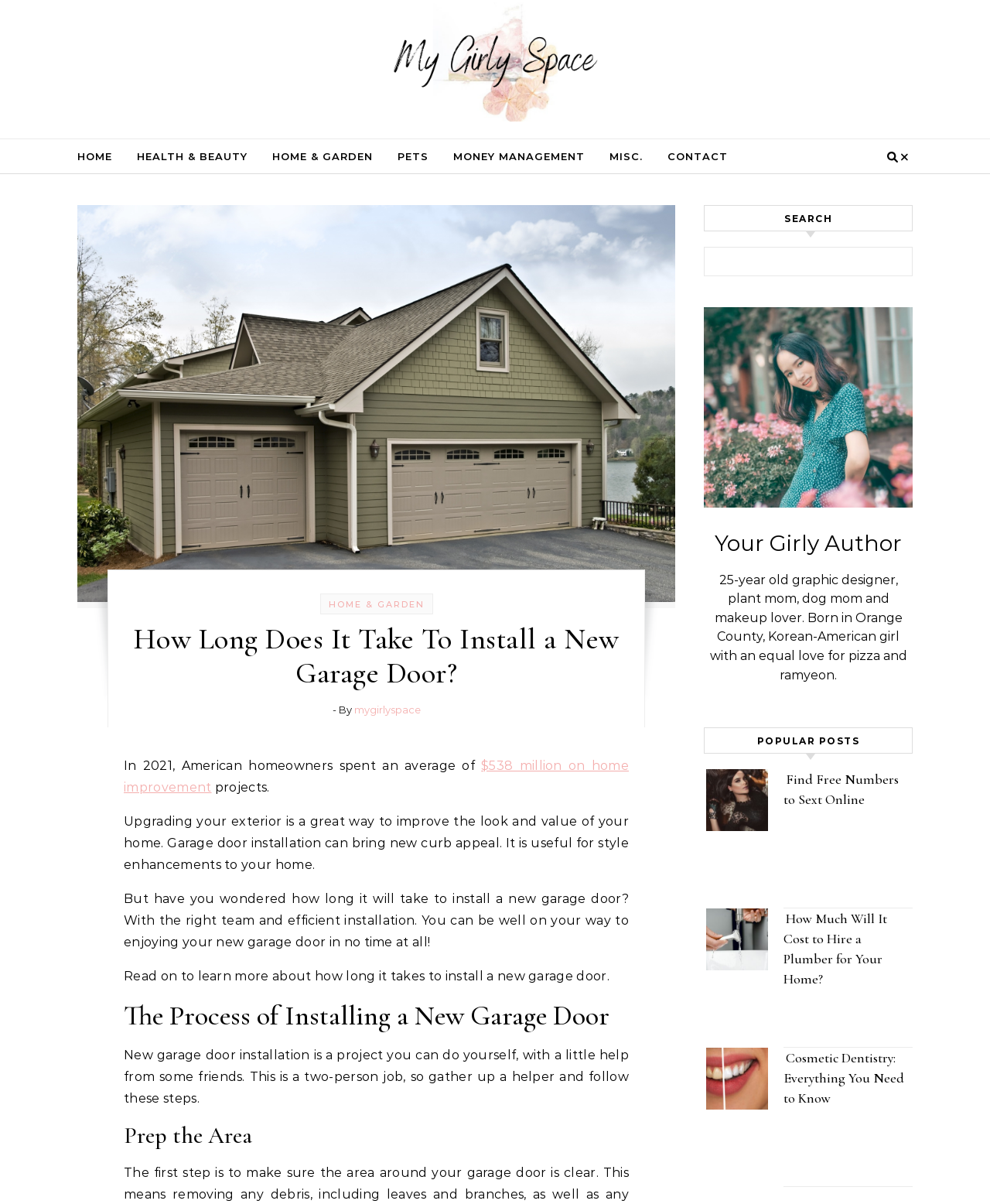What is the author's profession?
Provide an in-depth and detailed answer to the question.

The webpage mentions that the author is a '25-year old graphic designer, plant mom, dog mom and makeup lover.' This indicates that the author's profession is a graphic designer.